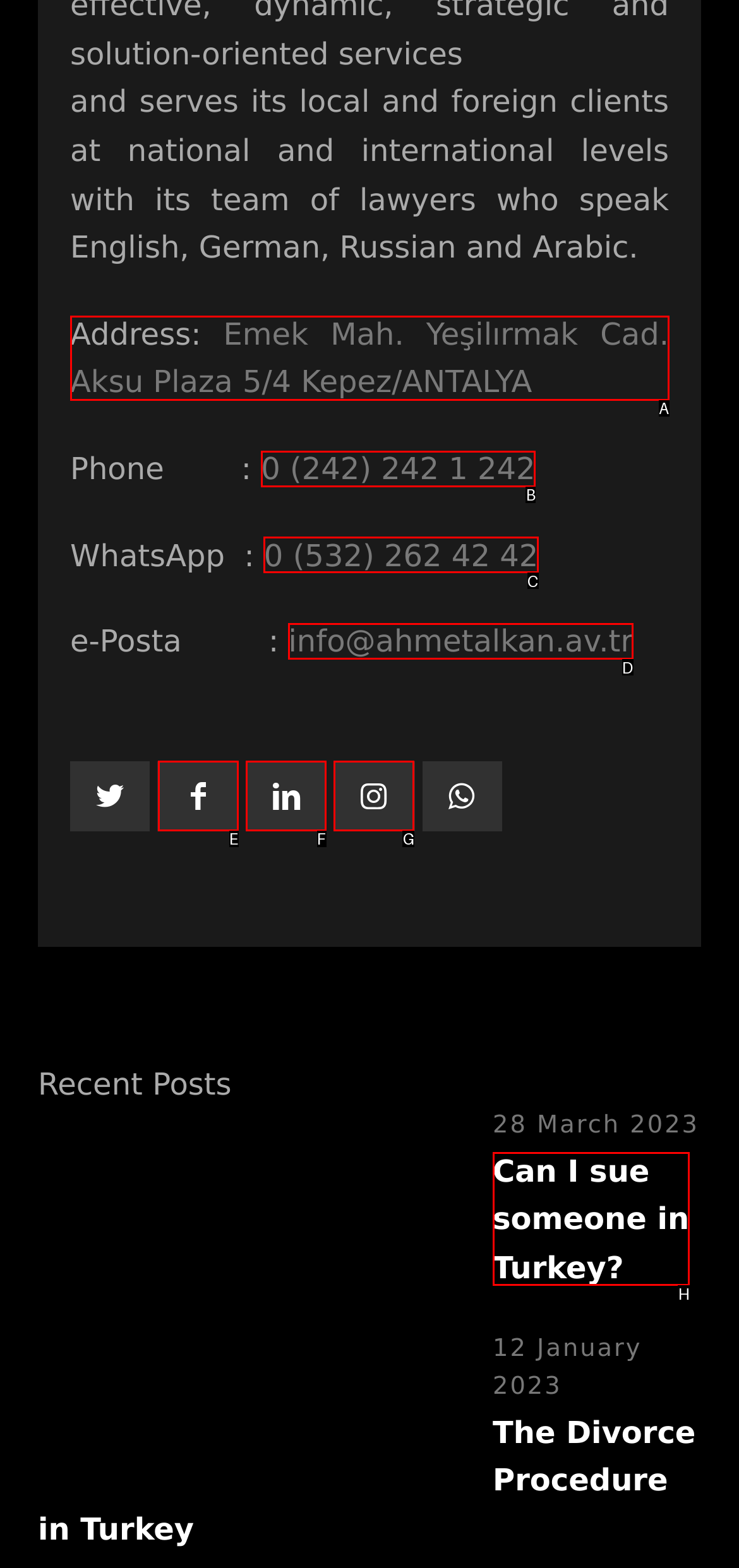Identify the HTML element you need to click to achieve the task: read the recent post about suing someone in Turkey. Respond with the corresponding letter of the option.

H